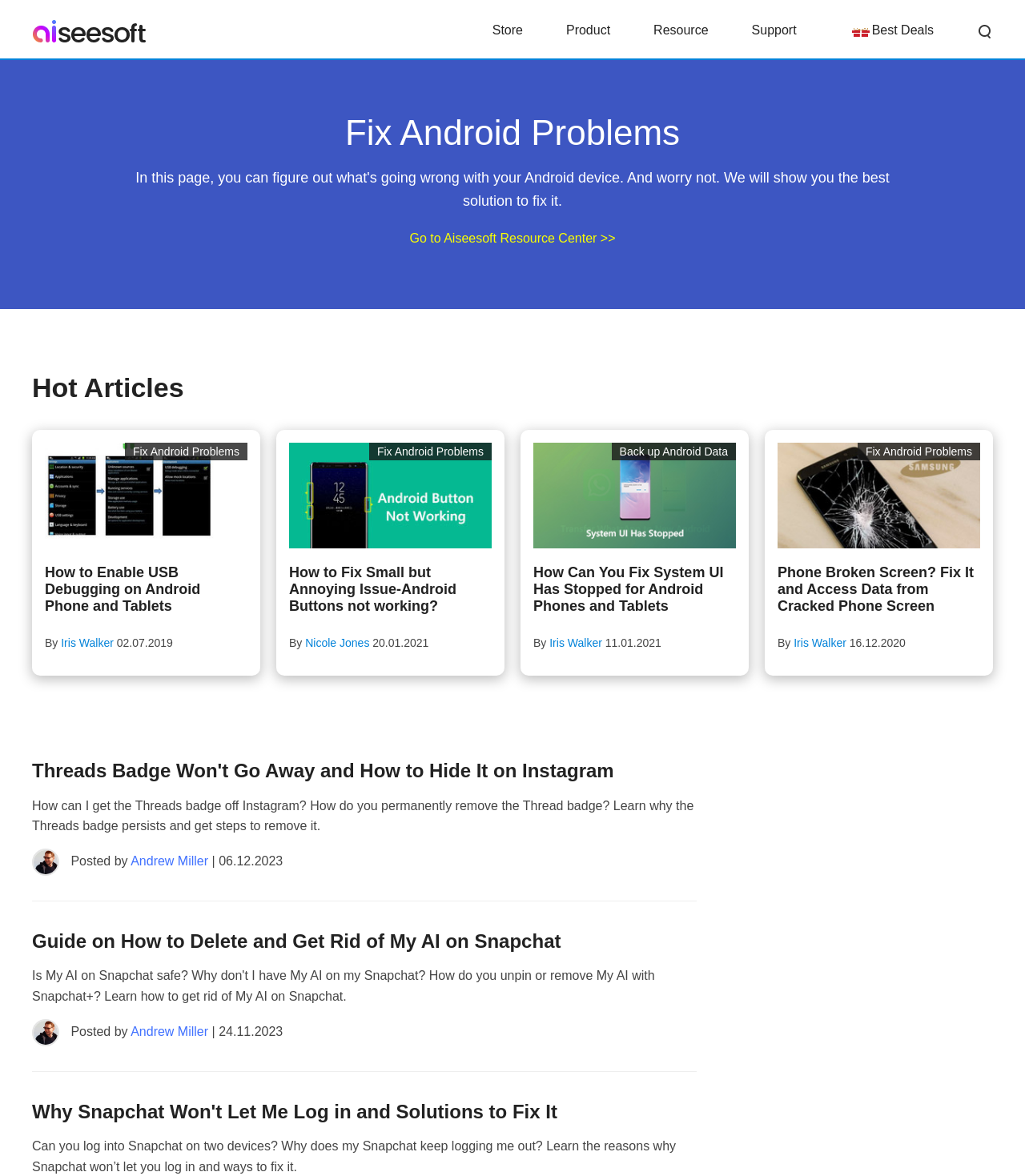Locate the UI element that matches the description parent_node: Fix Android Problems in the webpage screenshot. Return the bounding box coordinates in the format (top-left x, top-left y, bottom-right x, bottom-right y), with values ranging from 0 to 1.

[0.044, 0.376, 0.241, 0.466]